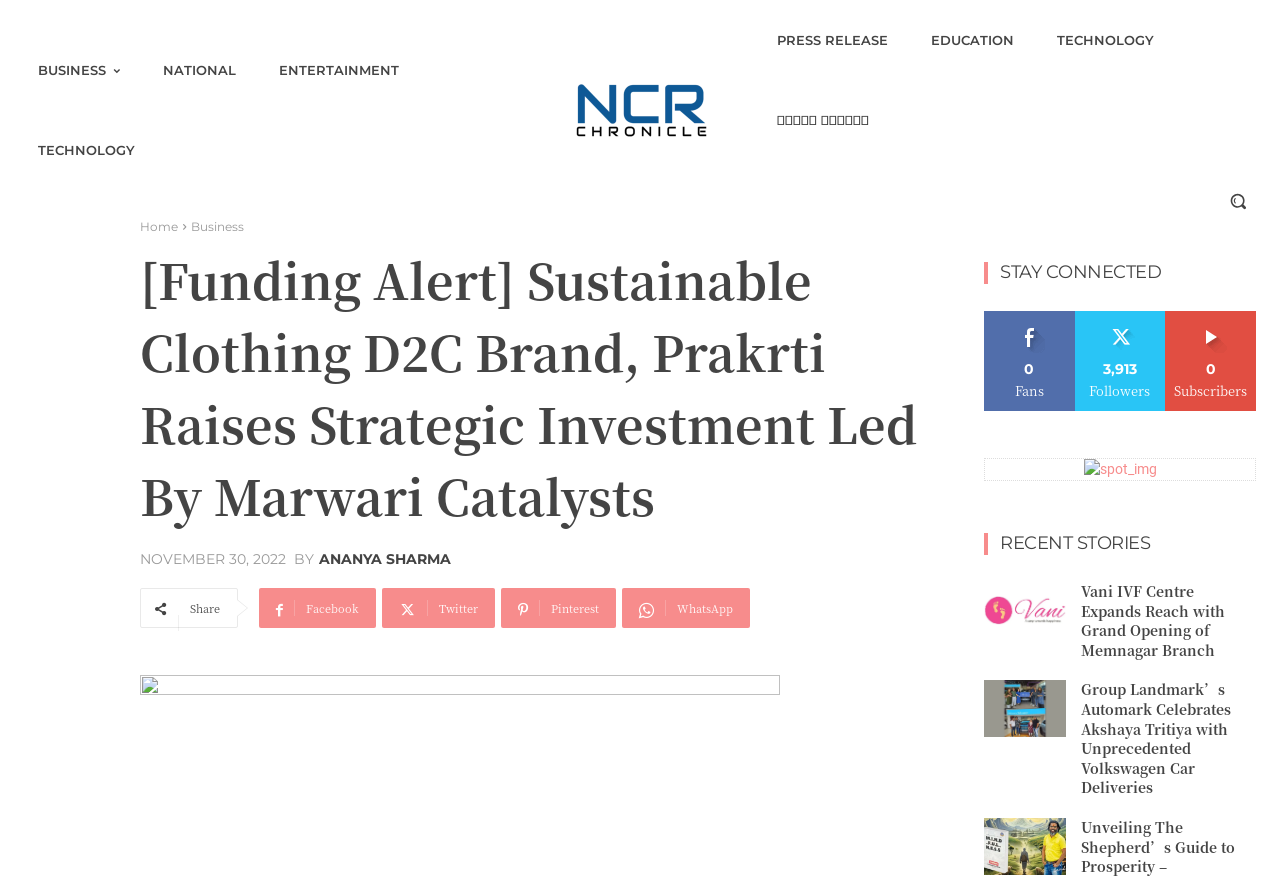Provide the bounding box coordinates of the HTML element this sentence describes: "हिंदी न्यूज़".

[0.596, 0.091, 0.69, 0.182]